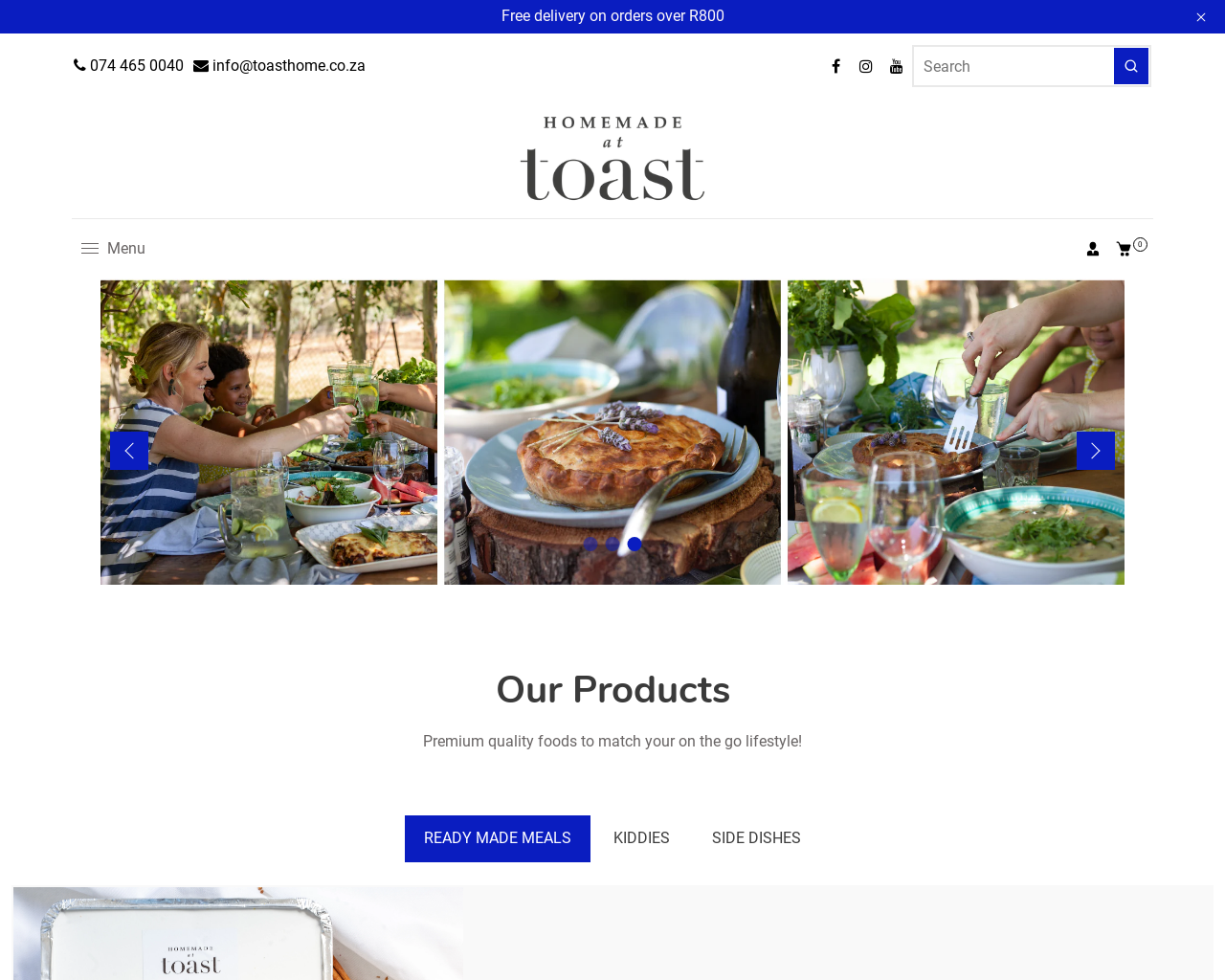Please identify the bounding box coordinates of the clickable region that I should interact with to perform the following instruction: "Sign in to your account". The coordinates should be expressed as four float numbers between 0 and 1, i.e., [left, top, right, bottom].

[0.88, 0.239, 0.904, 0.269]